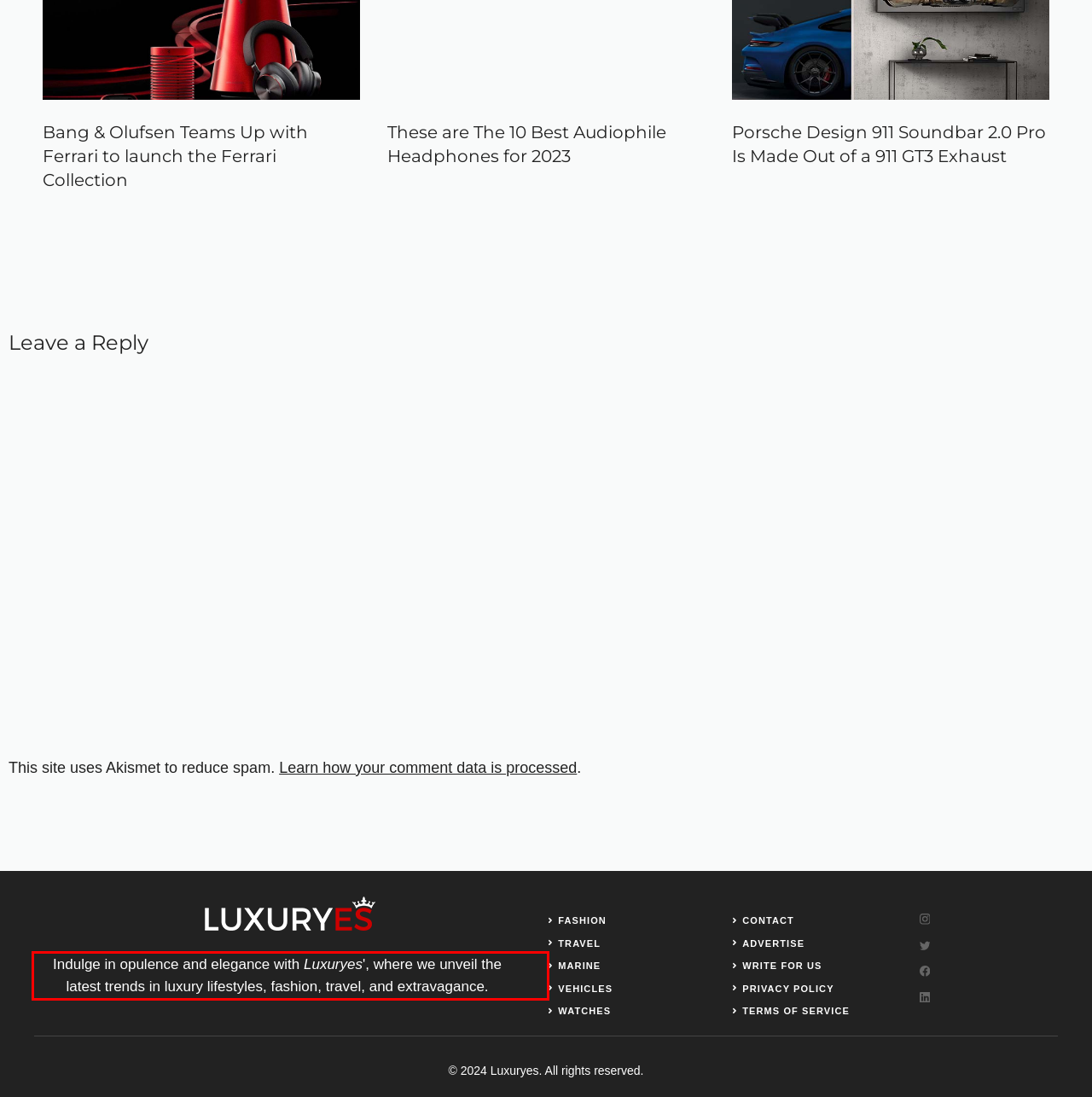From the given screenshot of a webpage, identify the red bounding box and extract the text content within it.

Indulge in opulence and elegance with Luxuryes', where we unveil the latest trends in luxury lifestyles, fashion, travel, and extravagance.